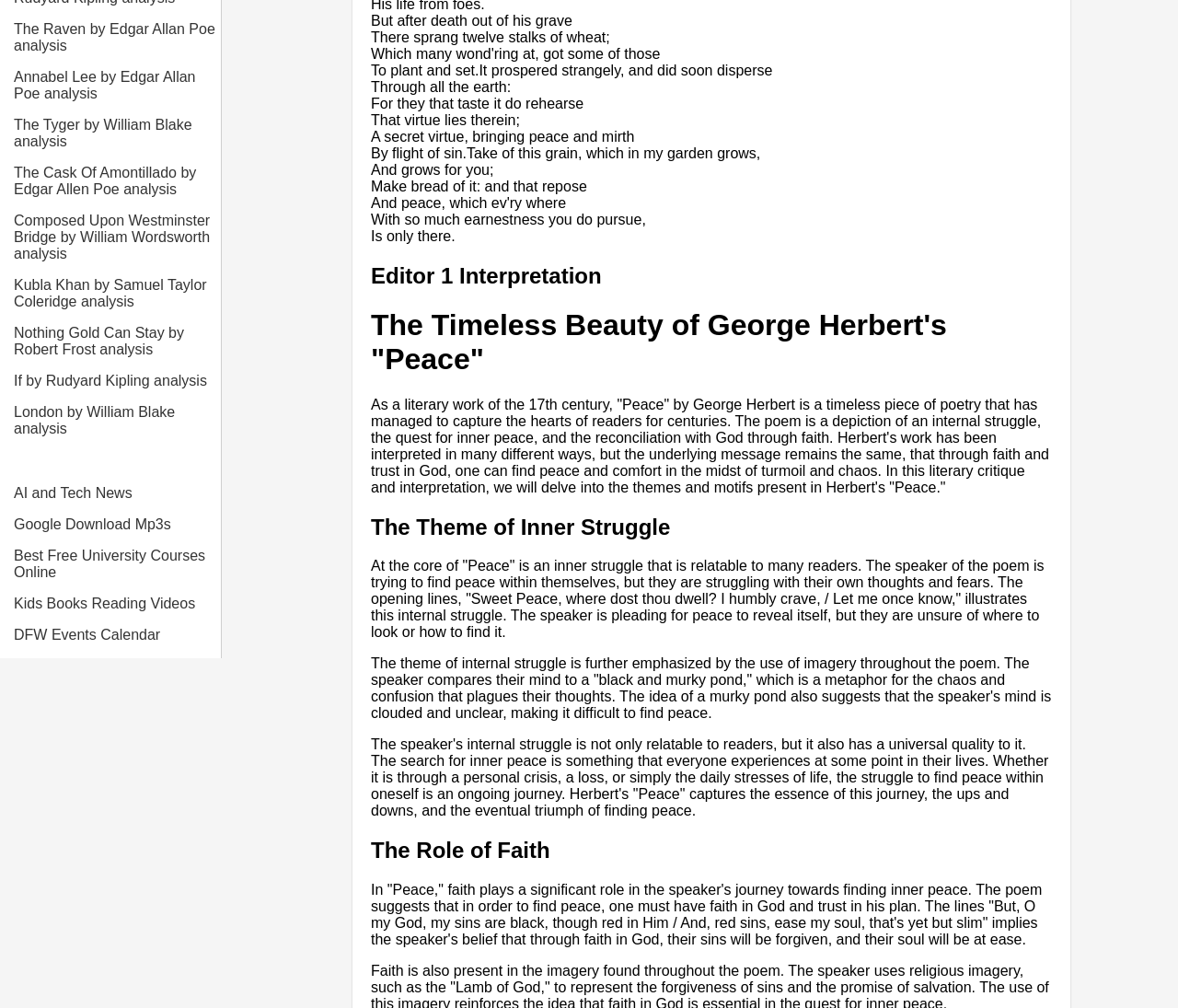Given the element description: "Terms of service", predict the bounding box coordinates of this UI element. The coordinates must be four float numbers between 0 and 1, given as [left, top, right, bottom].

None